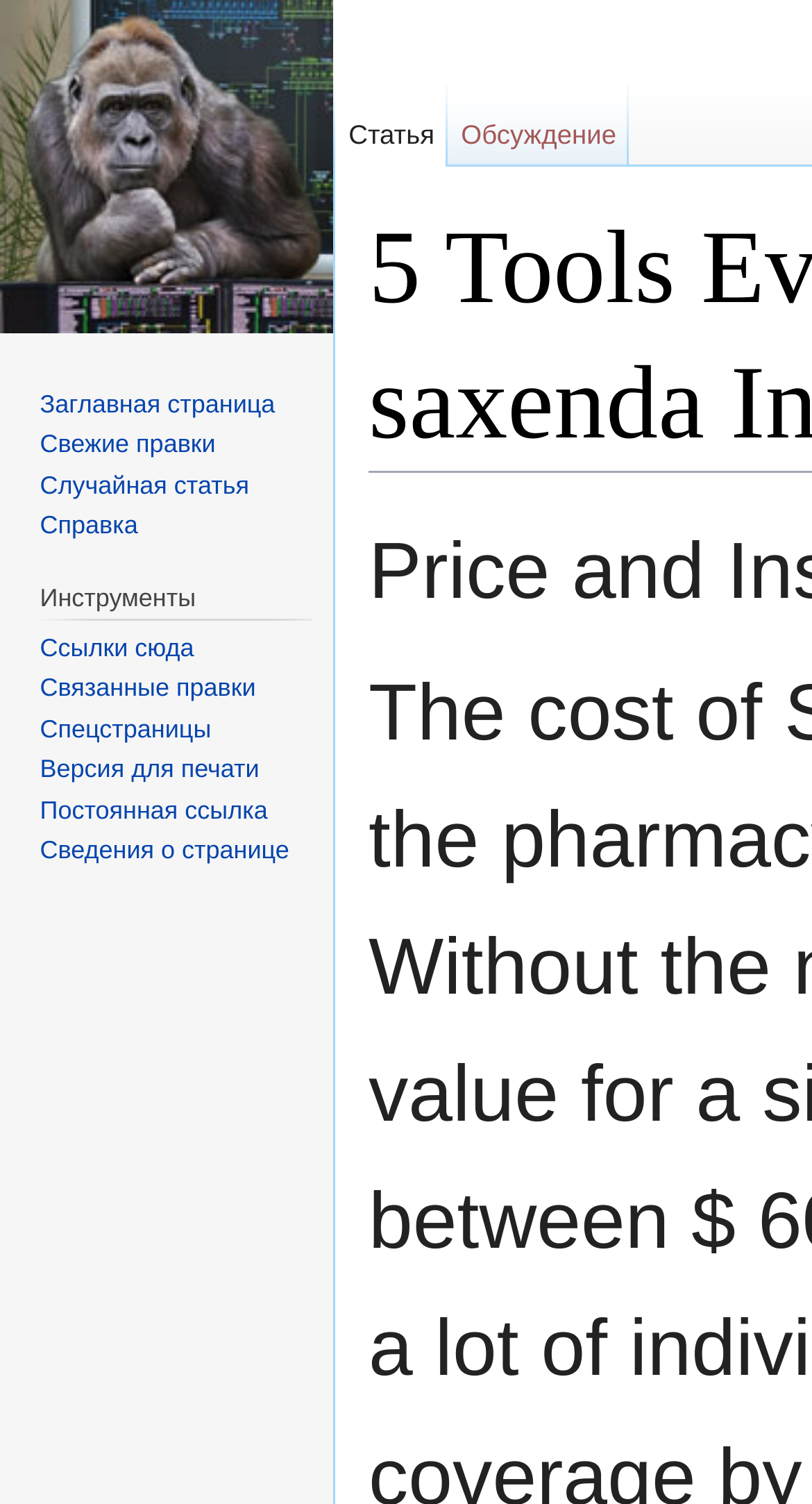Pinpoint the bounding box coordinates for the area that should be clicked to perform the following instruction: "get help".

[0.049, 0.34, 0.17, 0.359]